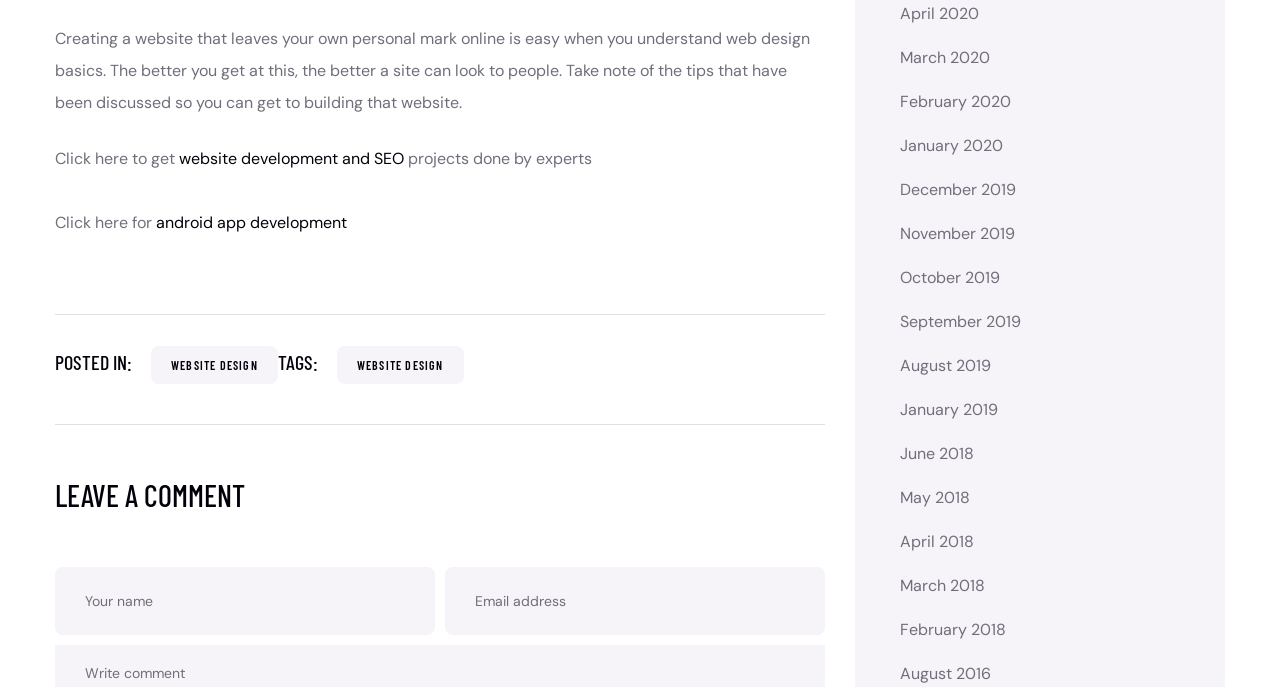Determine the bounding box coordinates (top-left x, top-left y, bottom-right x, bottom-right y) of the UI element described in the following text: August 2019

[0.703, 0.509, 0.774, 0.558]